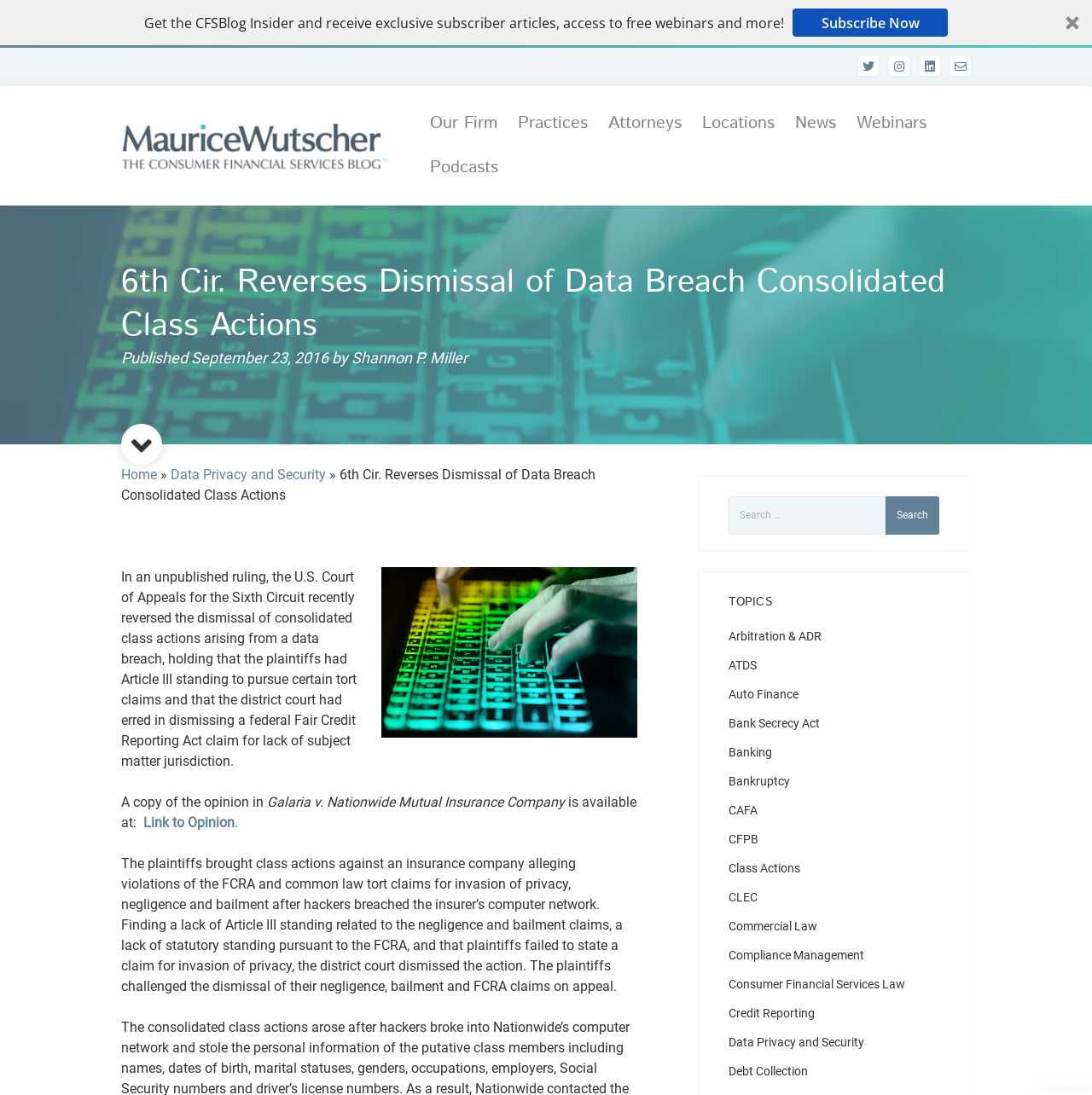Determine the bounding box coordinates of the clickable region to follow the instruction: "Search for articles".

[0.667, 0.453, 0.86, 0.489]